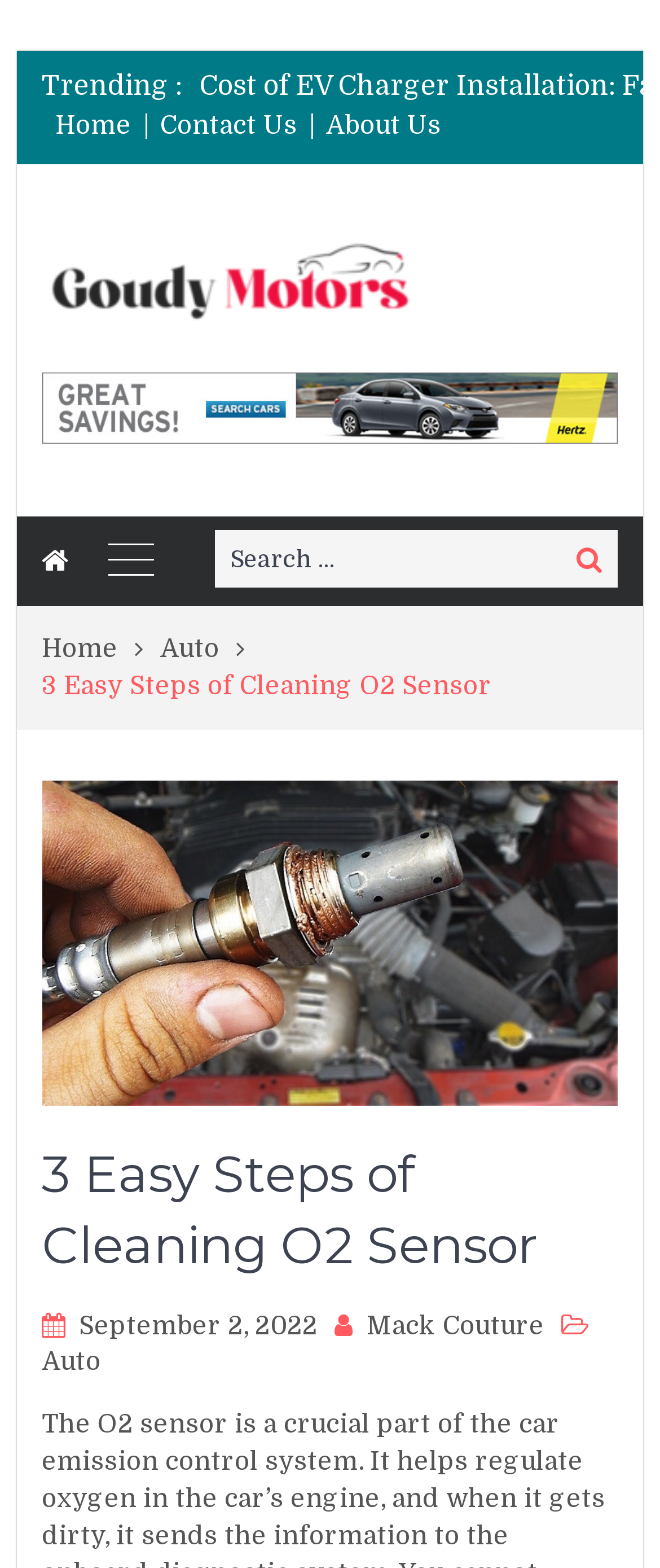Refer to the image and answer the question with as much detail as possible: What is the date of the article?

I looked at the article section and found a link element that says 'September 2, 2022', which is the date of the article.